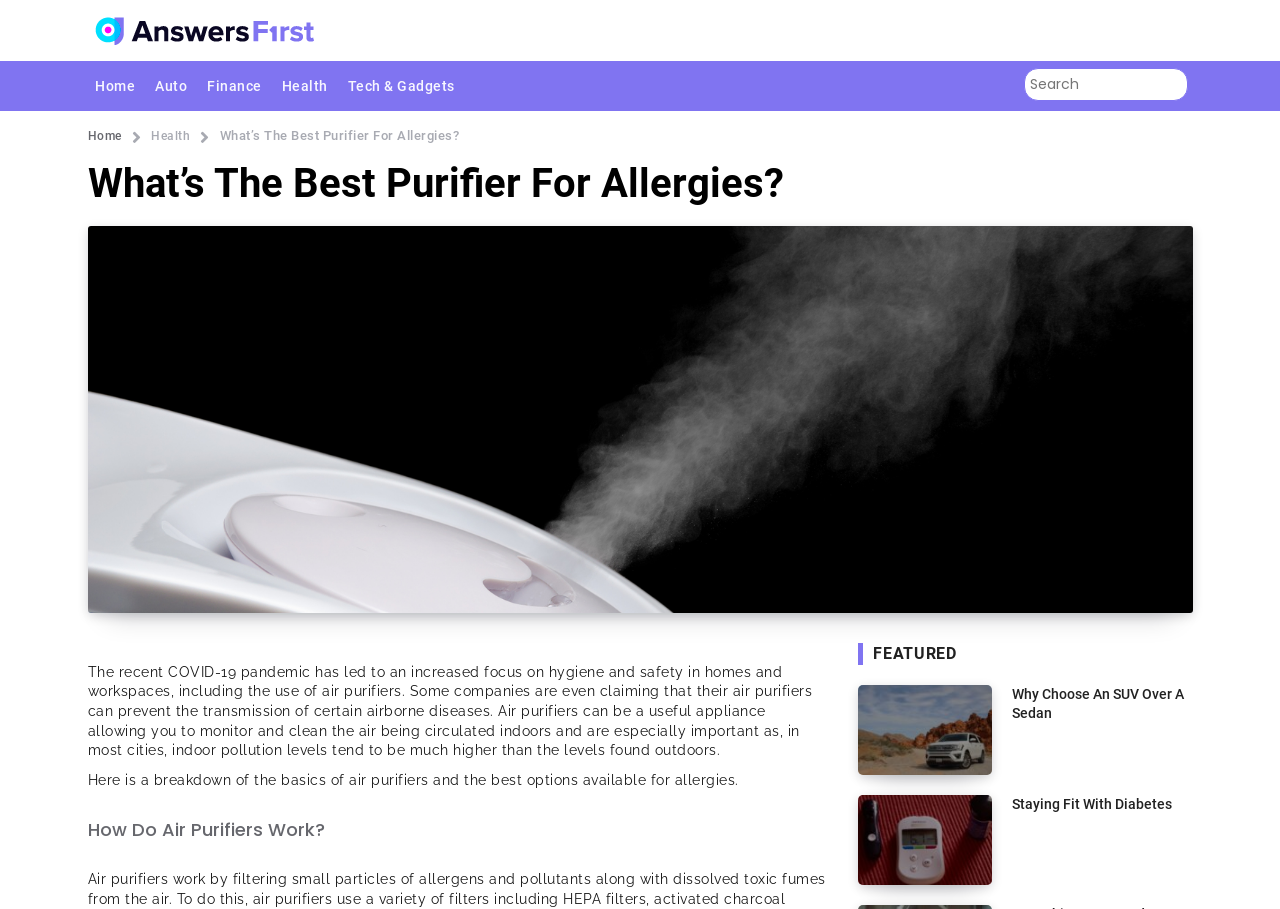Pinpoint the bounding box coordinates of the clickable element needed to complete the instruction: "go to 'Tech & Gadgets' section". The coordinates should be provided as four float numbers between 0 and 1: [left, top, right, bottom].

[0.264, 0.067, 0.363, 0.122]